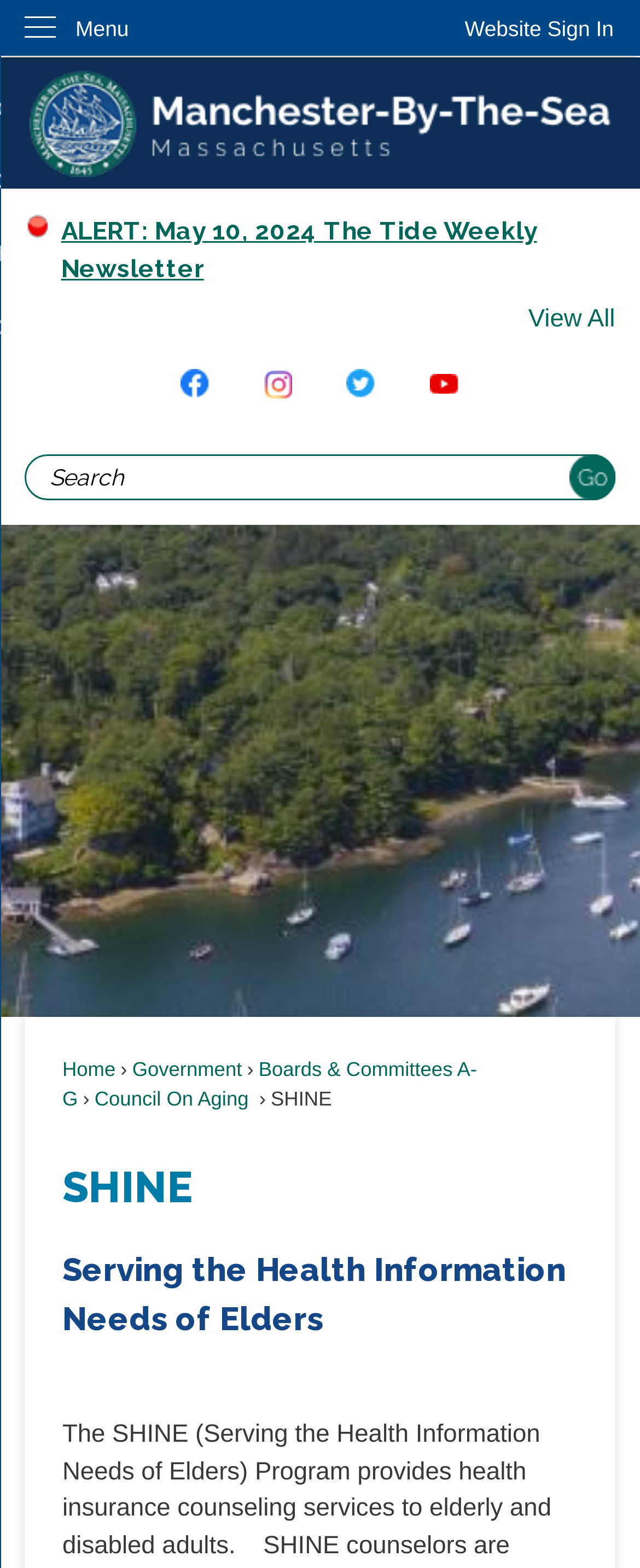Identify the bounding box coordinates of the clickable region to carry out the given instruction: "Search for something".

[0.039, 0.29, 0.961, 0.319]